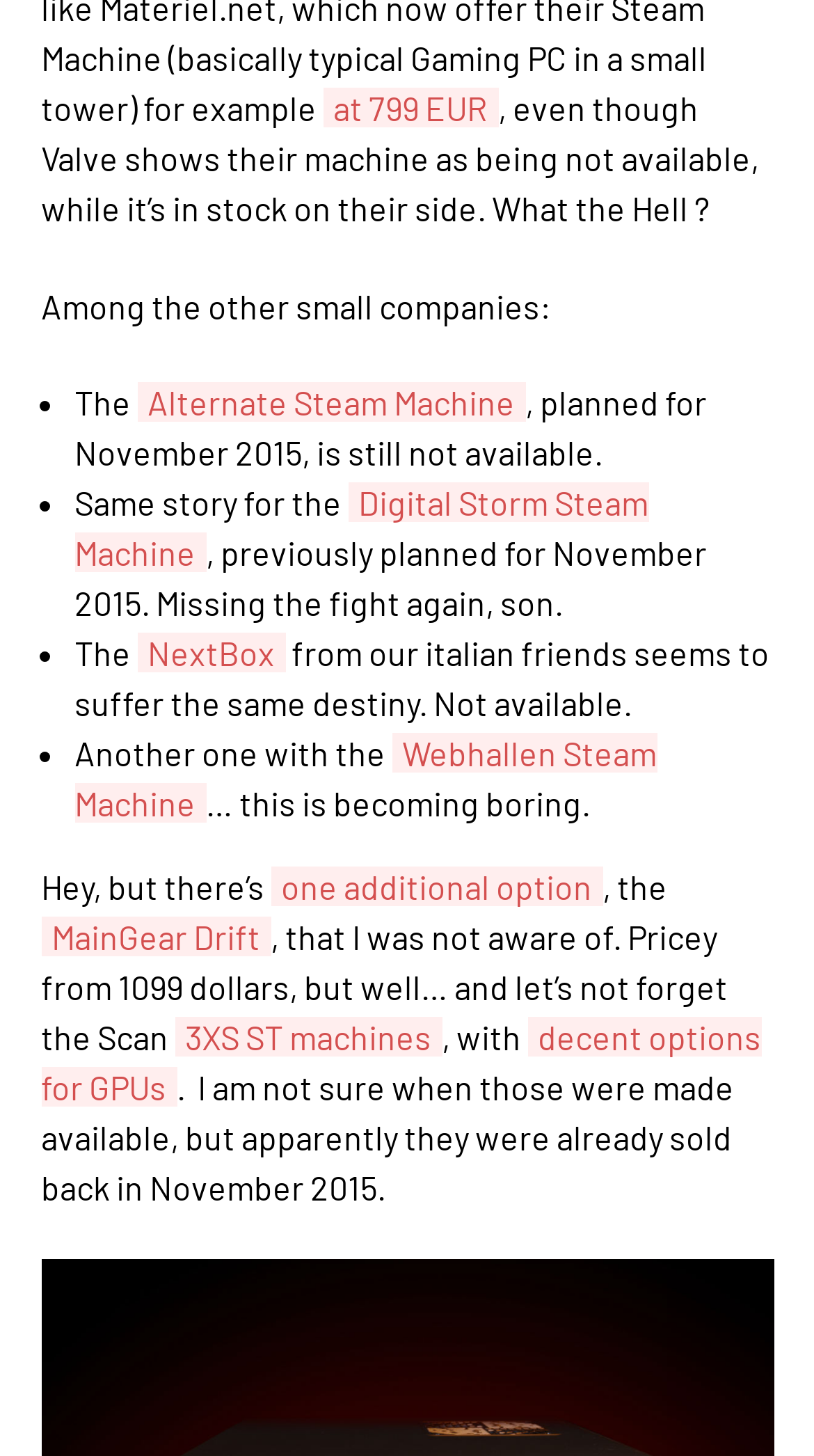Kindly determine the bounding box coordinates for the area that needs to be clicked to execute this instruction: "Click the 'Digital Storm Steam Machine' link".

[0.091, 0.331, 0.796, 0.393]